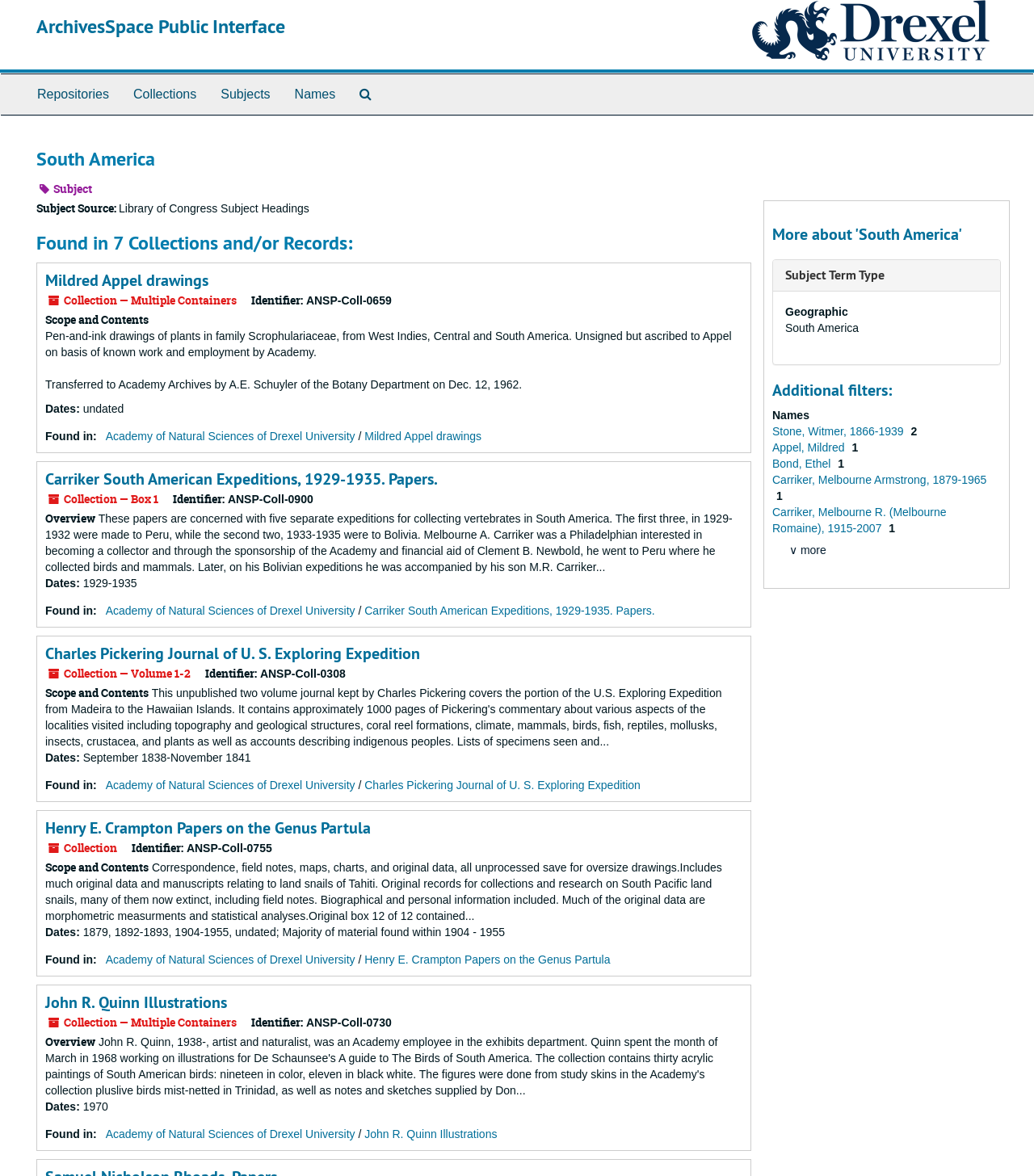Please specify the bounding box coordinates of the clickable section necessary to execute the following command: "Click on 'Repositories'".

[0.024, 0.063, 0.117, 0.098]